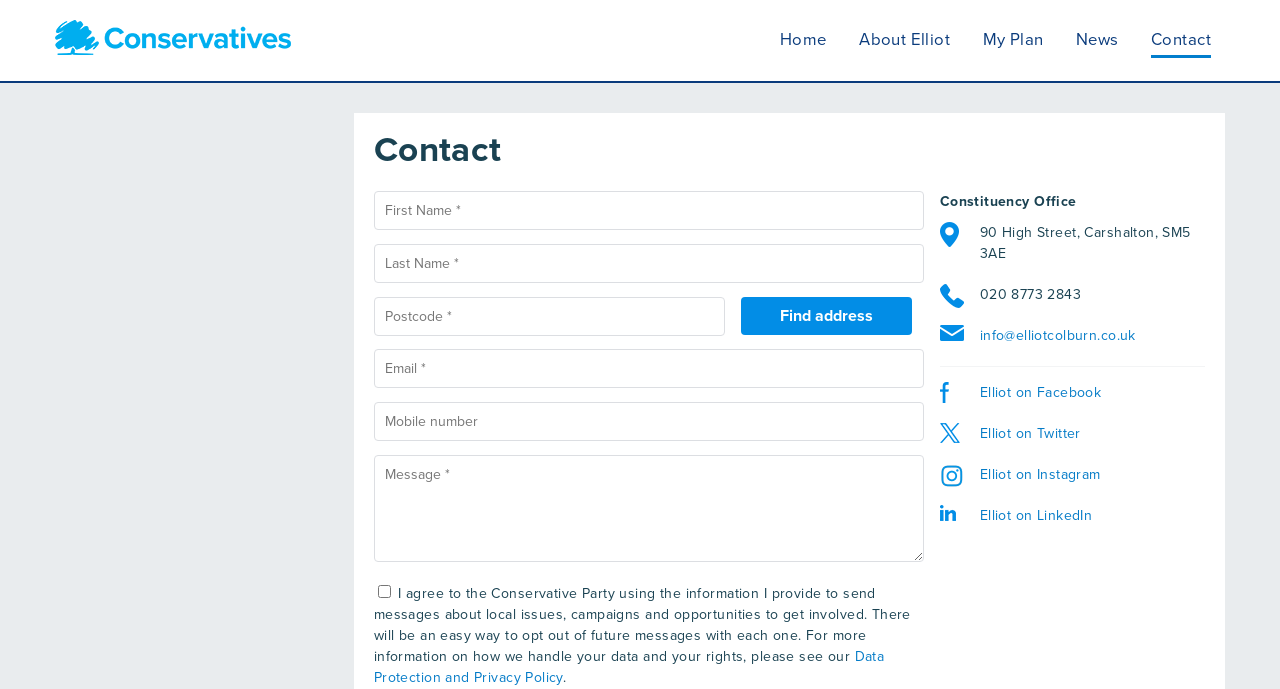Refer to the element description About Elliot and identify the corresponding bounding box in the screenshot. Format the coordinates as (top-left x, top-left y, bottom-right x, bottom-right y) with values in the range of 0 to 1.

[0.671, 0.033, 0.742, 0.084]